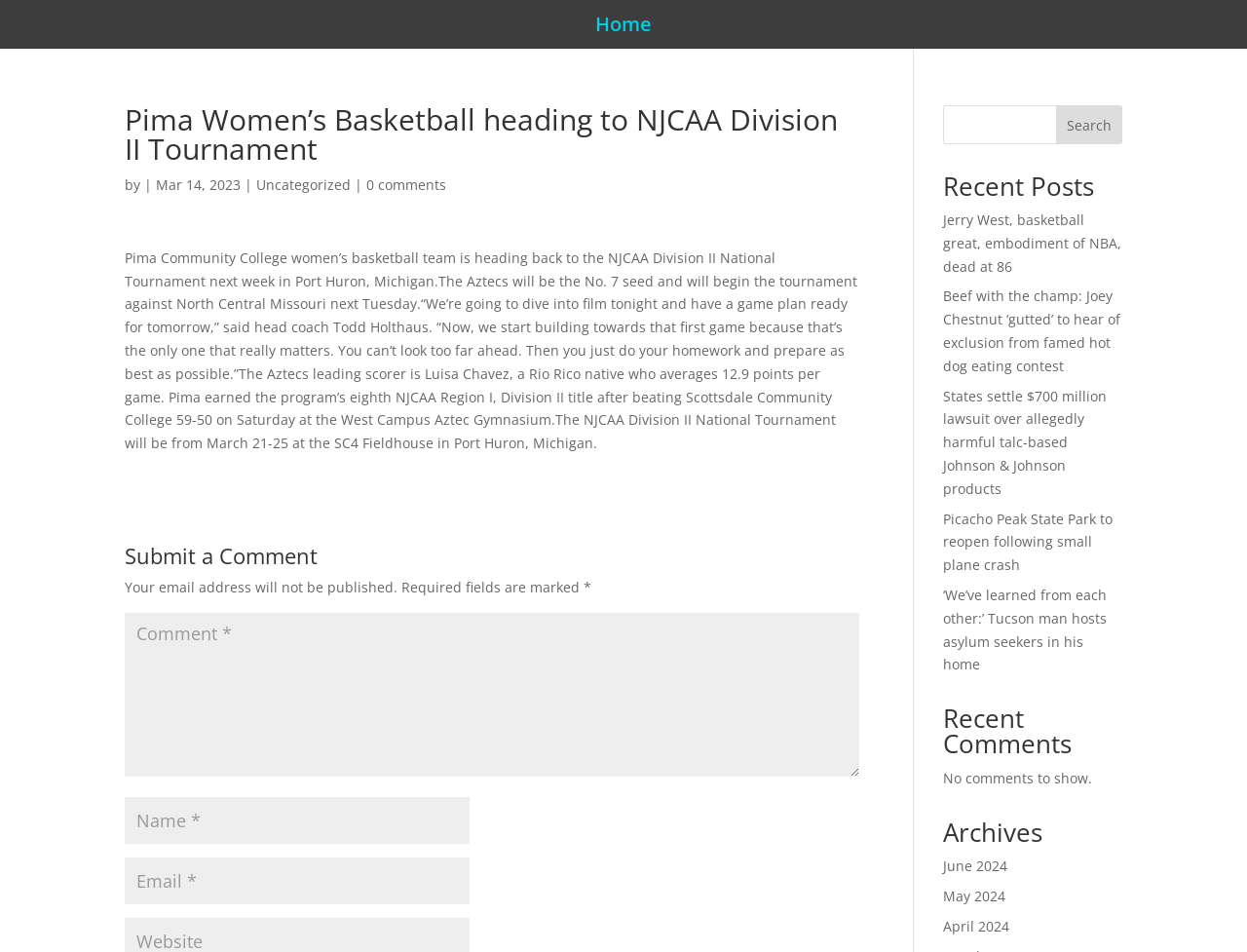Find the bounding box coordinates of the element I should click to carry out the following instruction: "Call the phone number".

None